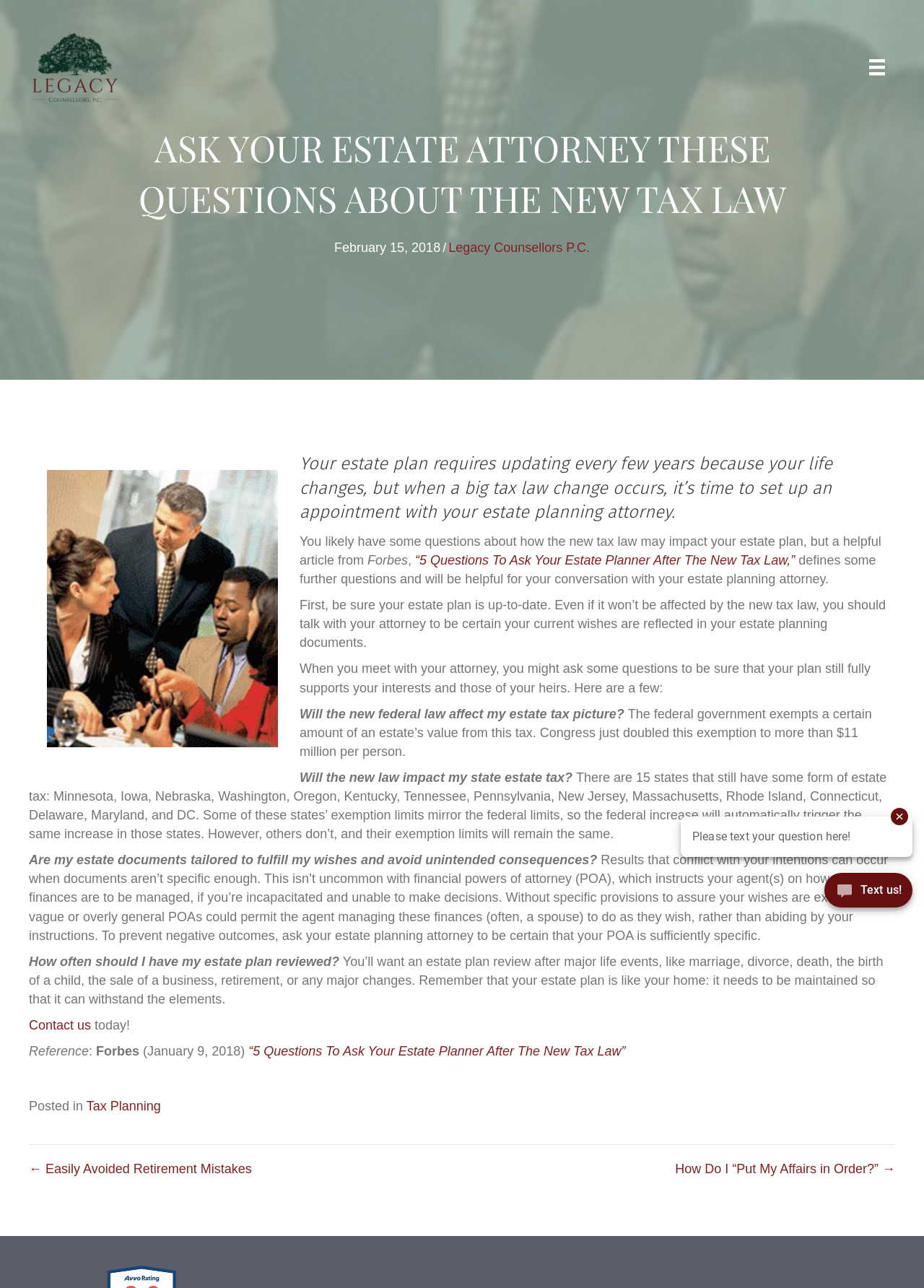Extract the primary heading text from the webpage.

ASK YOUR ESTATE ATTORNEY THESE QUESTIONS ABOUT THE NEW TAX LAW